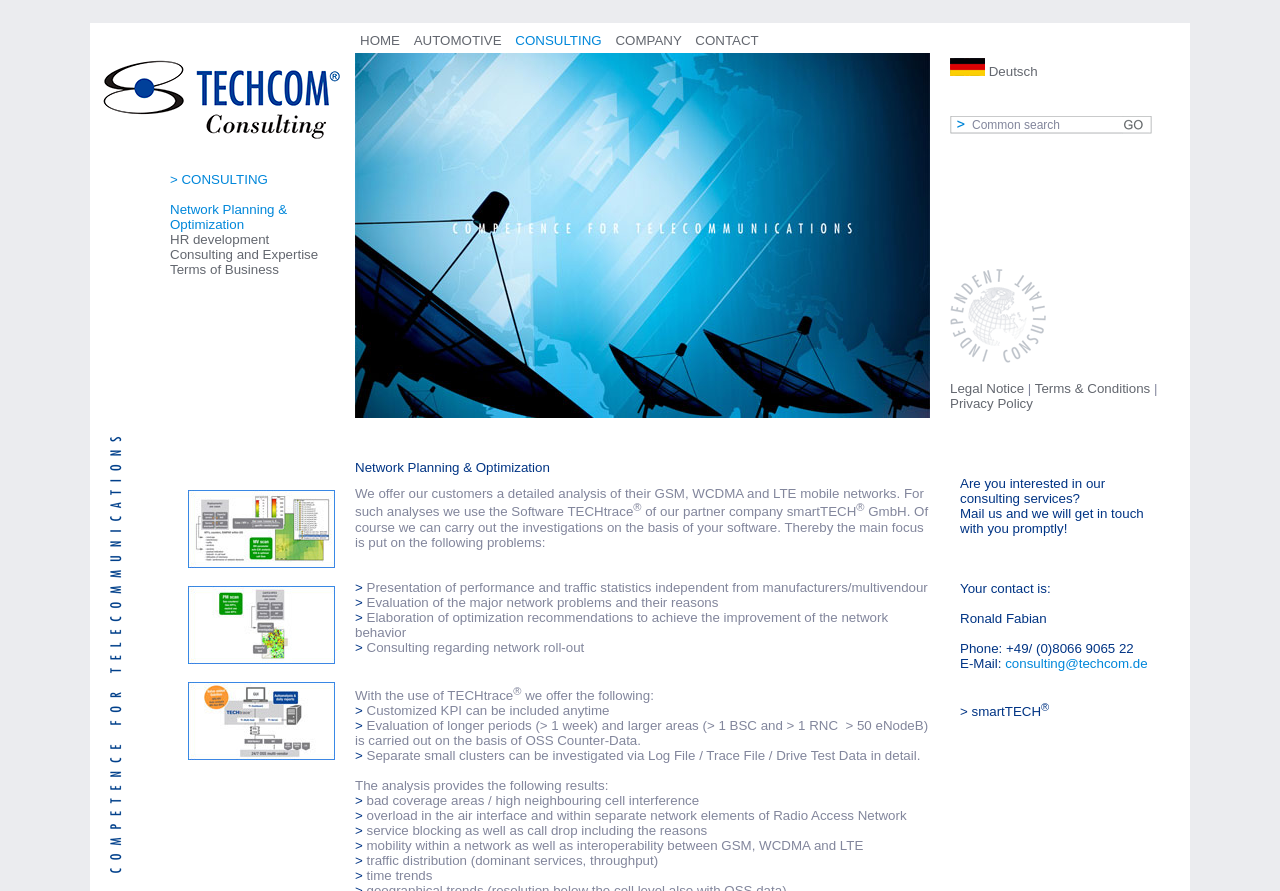Please identify the bounding box coordinates for the region that you need to click to follow this instruction: "Search for something".

[0.758, 0.131, 0.878, 0.149]